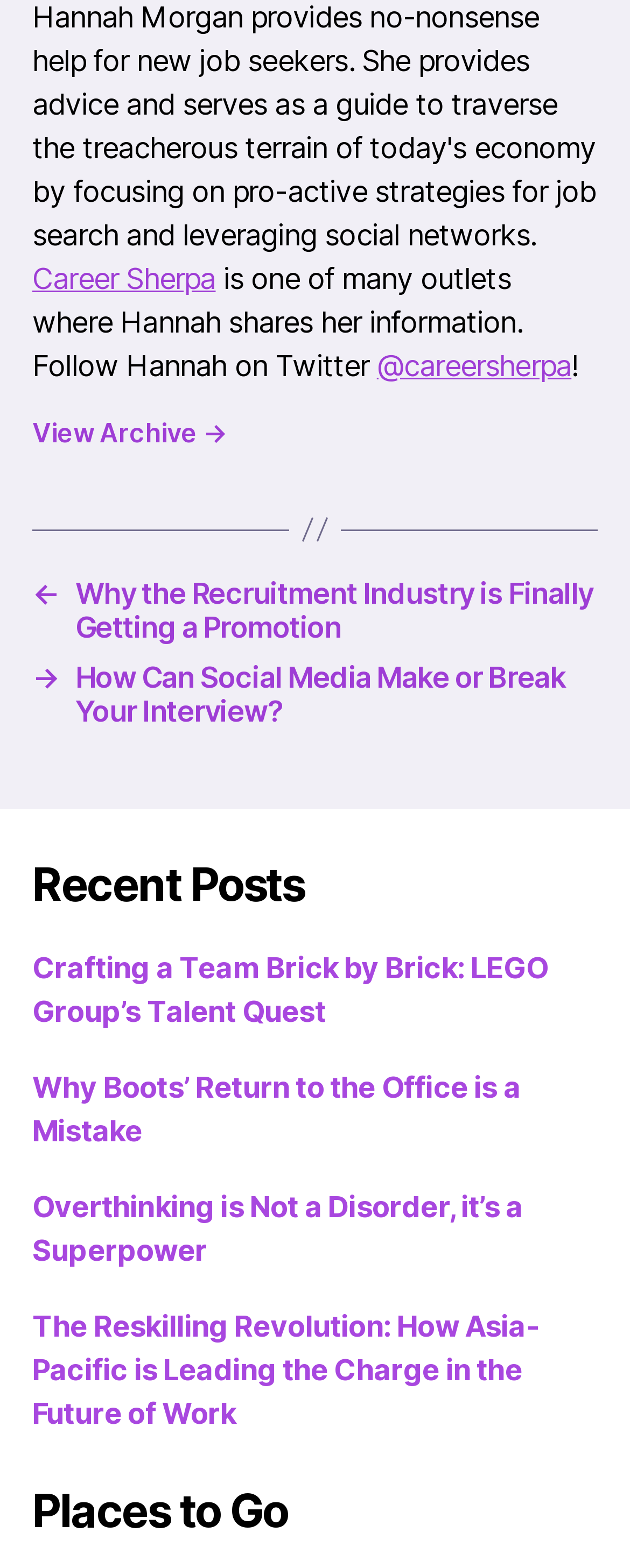What is the Twitter handle of the author?
Analyze the image and provide a thorough answer to the question.

The Twitter handle of the author is '@careersherpa', which is mentioned in the text 'Follow Hannah on Twitter'.